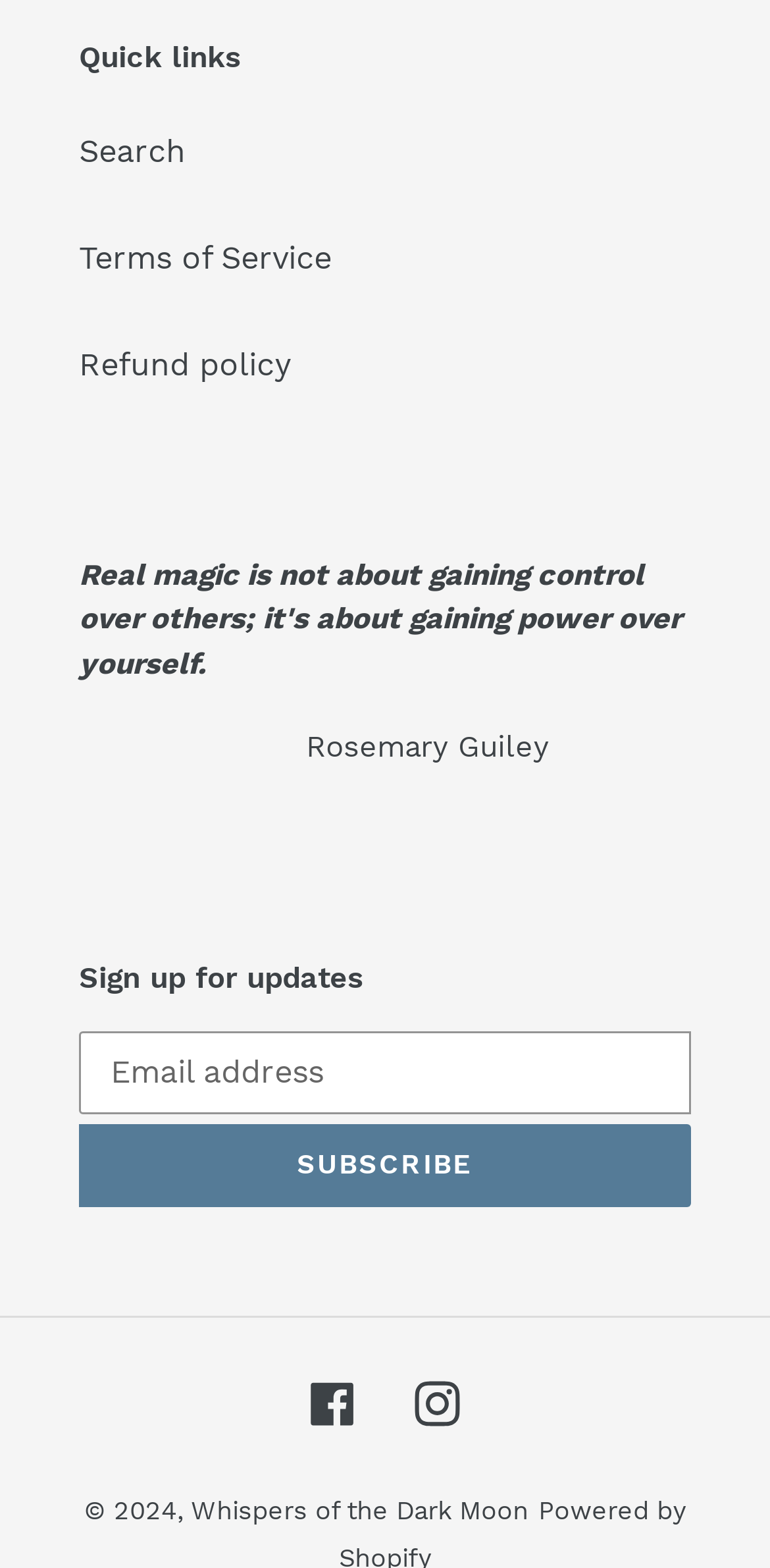Please identify the bounding box coordinates of the element's region that needs to be clicked to fulfill the following instruction: "Subscribe to updates". The bounding box coordinates should consist of four float numbers between 0 and 1, i.e., [left, top, right, bottom].

[0.103, 0.717, 0.897, 0.769]